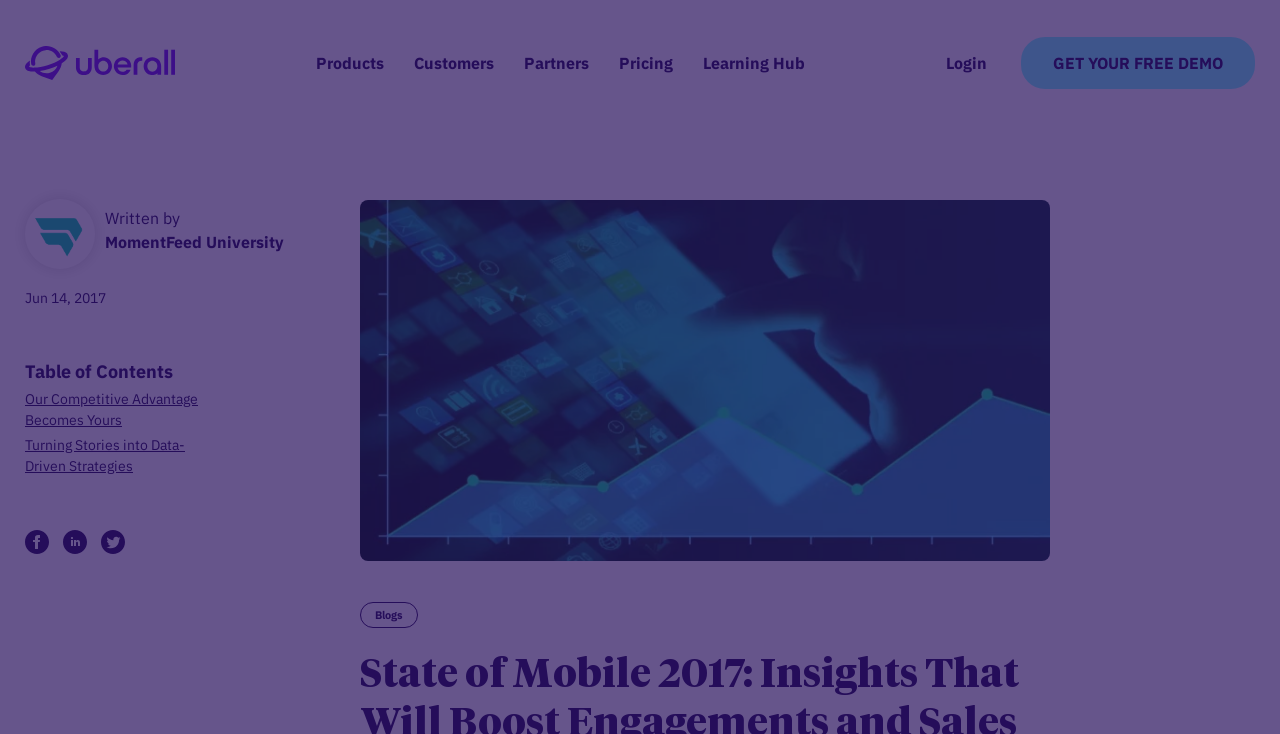Please specify the coordinates of the bounding box for the element that should be clicked to carry out this instruction: "Click on the Uberall Logo". The coordinates must be four float numbers between 0 and 1, formatted as [left, top, right, bottom].

[0.02, 0.063, 0.137, 0.109]